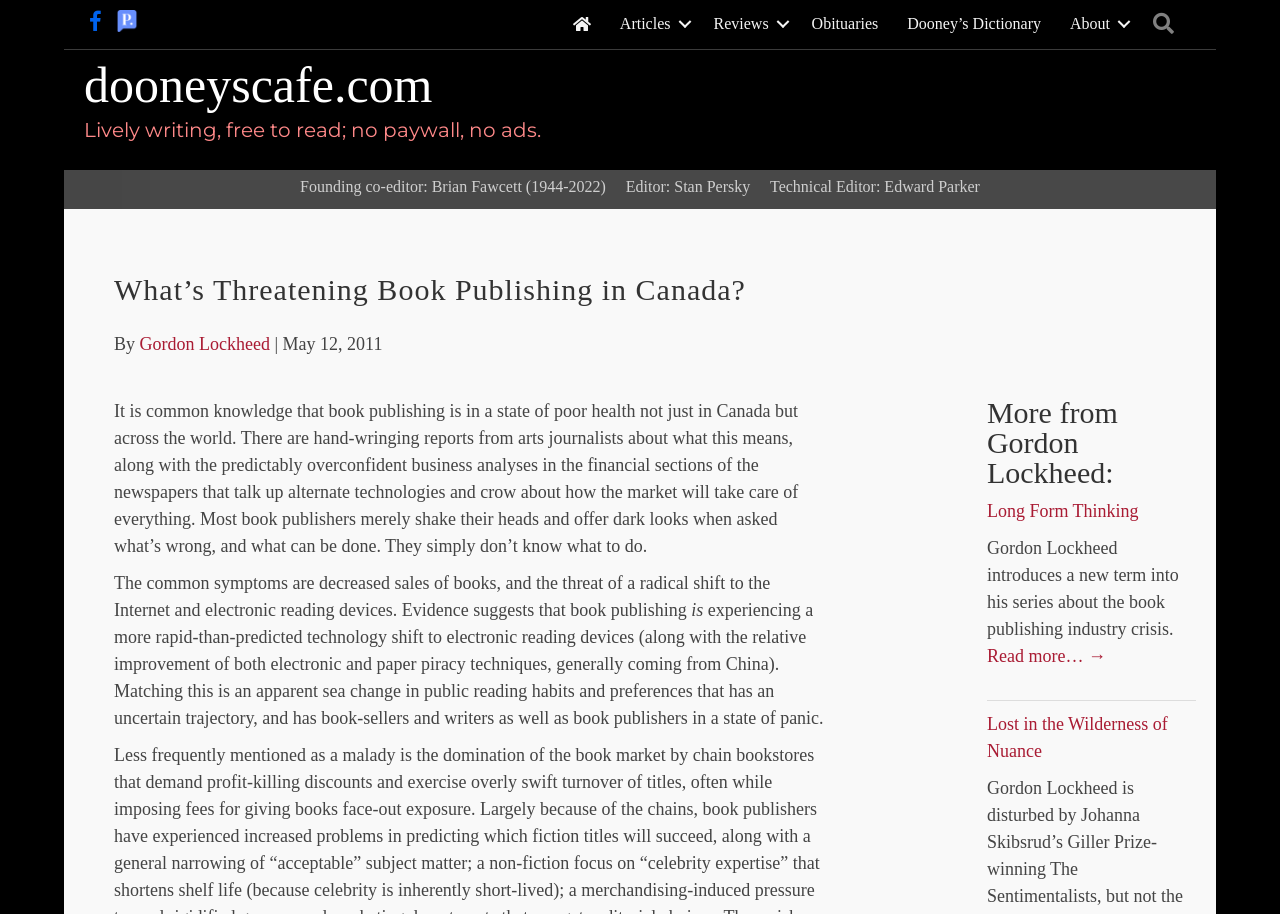What is the date of the article?
Please provide a comprehensive answer to the question based on the webpage screenshot.

I found the answer by looking at the text '| May 12, 2011' which indicates the date of the article.